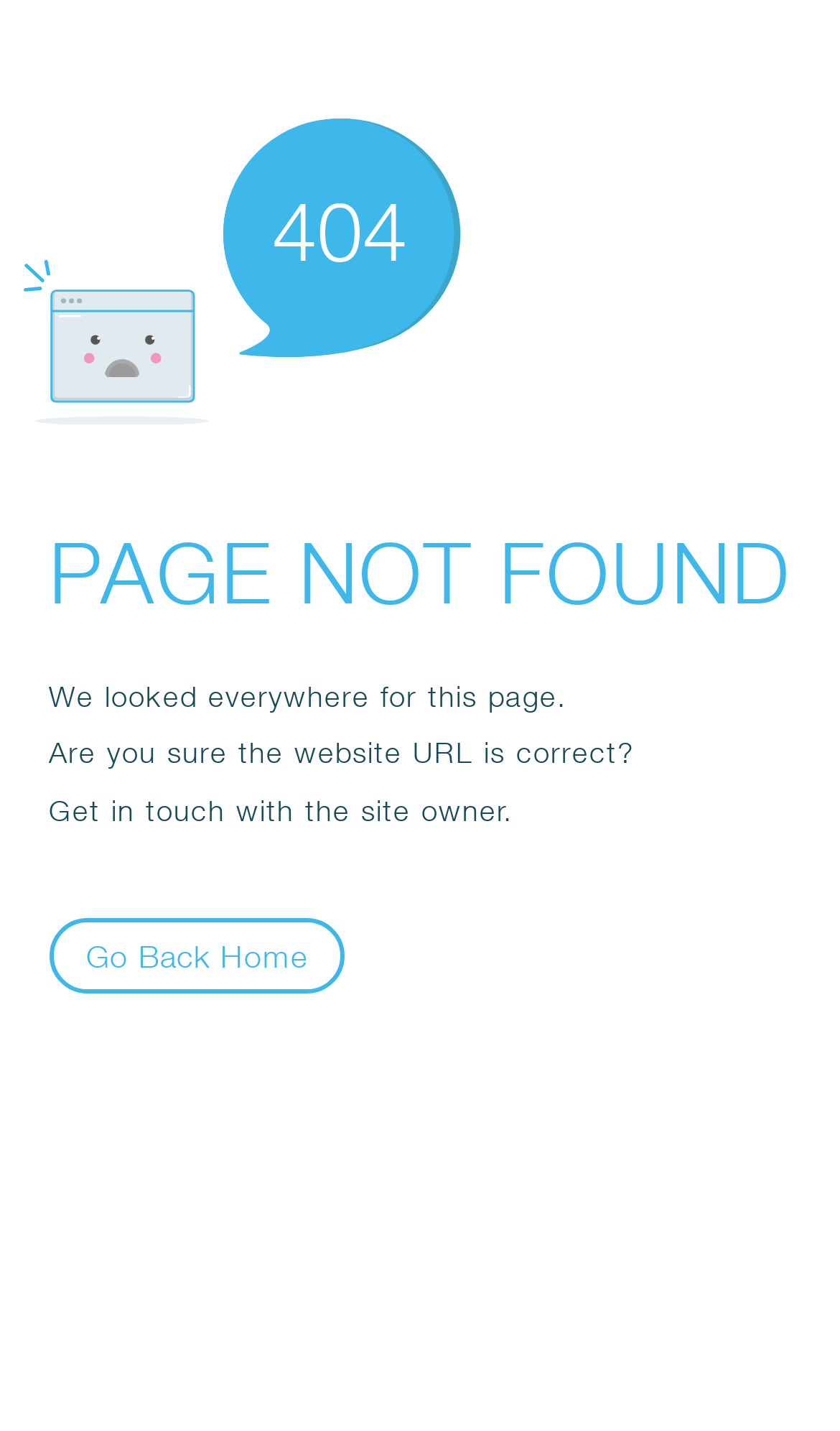Determine the bounding box for the UI element that matches this description: "Go Back Home".

[0.058, 0.642, 0.411, 0.695]